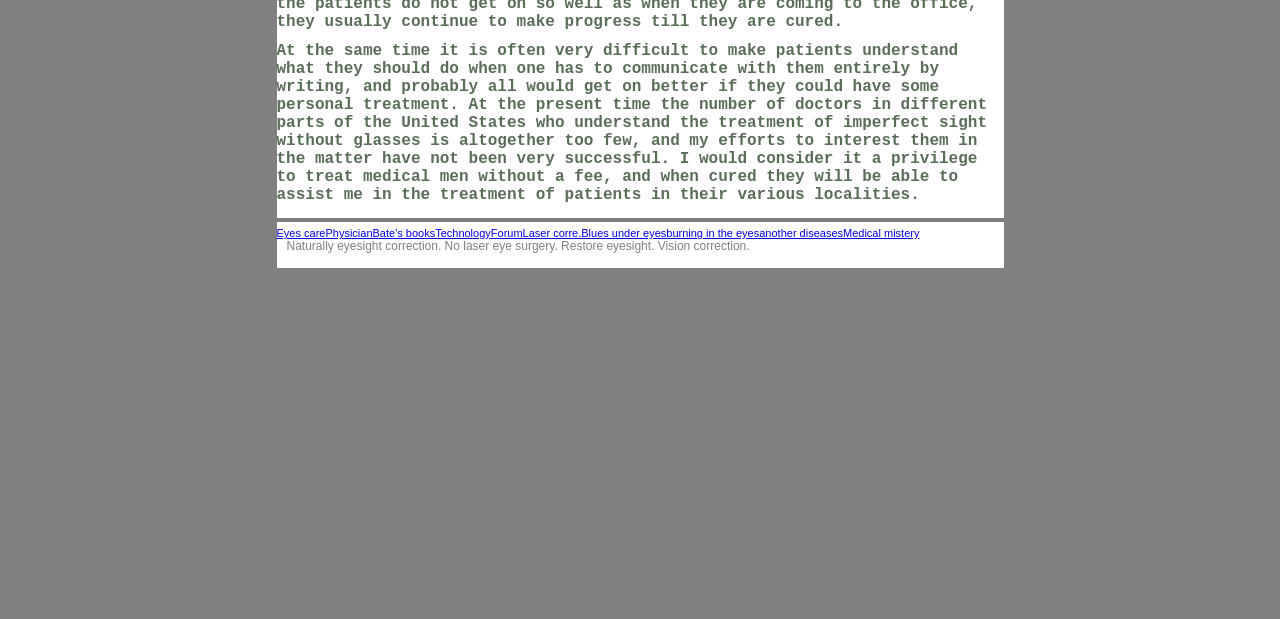What is the purpose of the links on the webpage?
Please analyze the image and answer the question with as much detail as possible.

The purpose of the links on the webpage is to provide related resources and information on topics such as eyes care, physician, Bate's books, technology, forum, laser correction, and medical mistery, which are all relevant to the main topic of eyes care and vision correction.